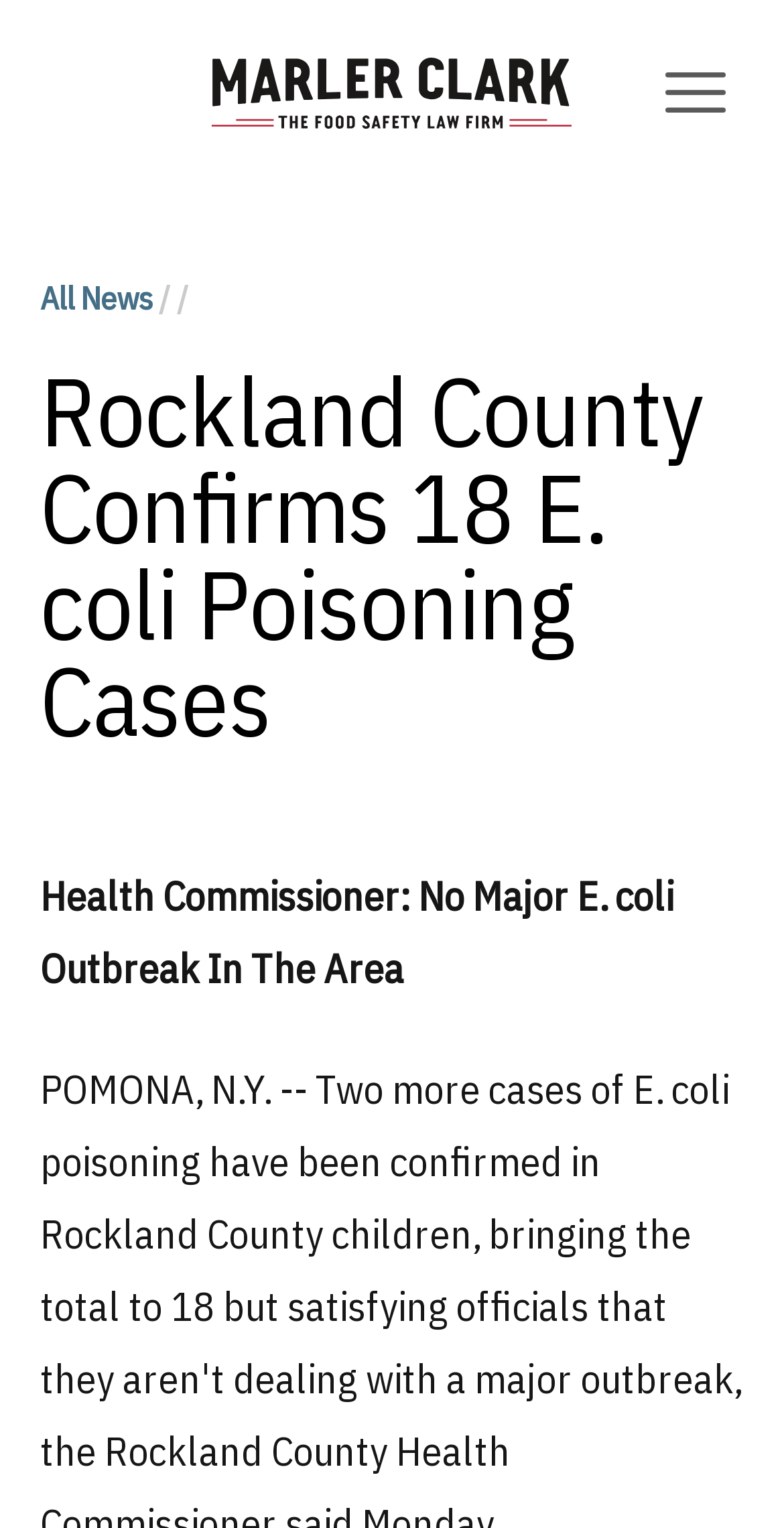Please find and give the text of the main heading on the webpage.

Rockland County Confirms 18 E. coli Poisoning Cases